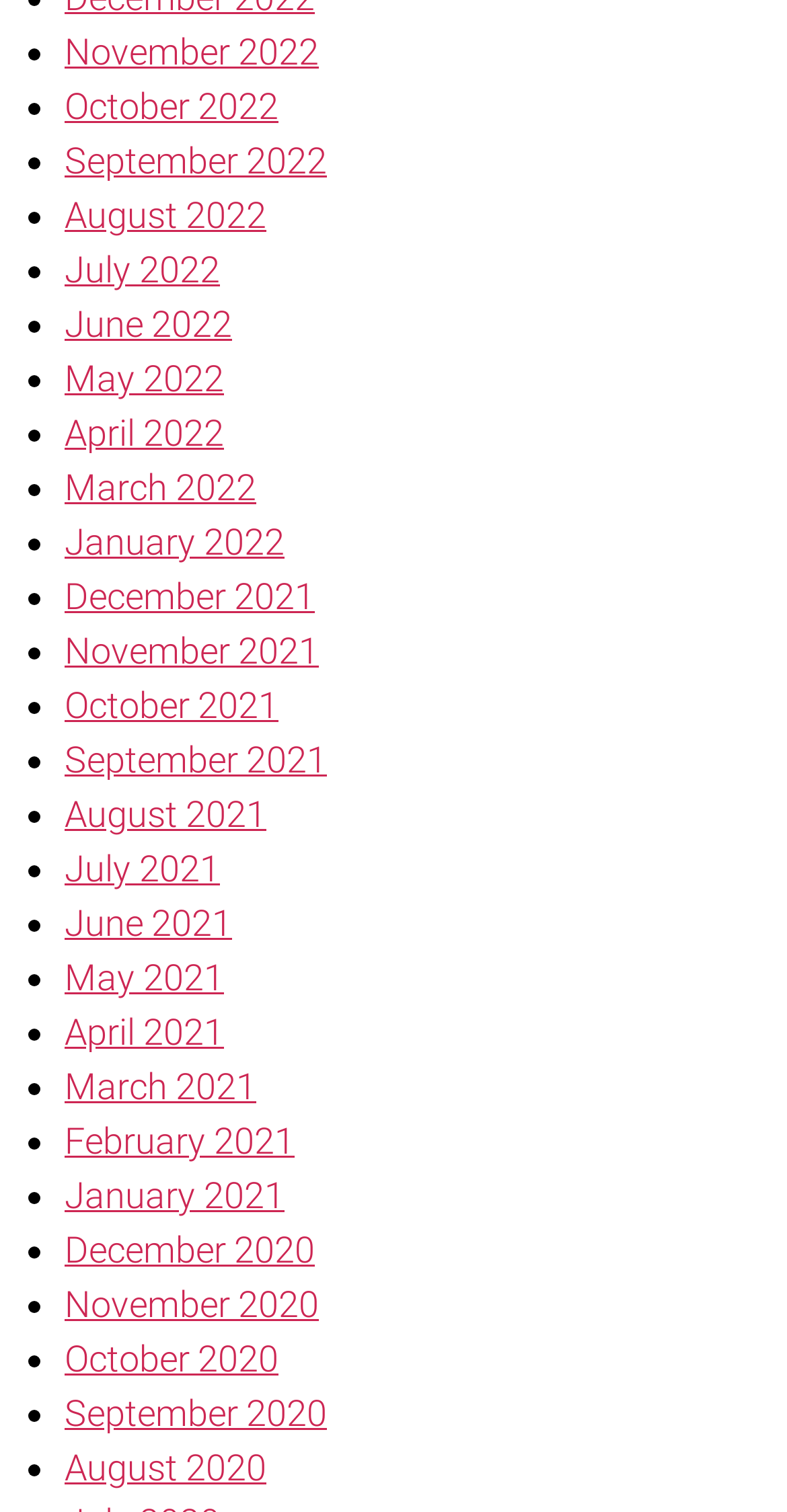How many links are there in the list?
Please provide a comprehensive answer based on the information in the image.

I counted the number of links in the list, and there are 24 of them, each with a month and year label. These links are arranged in a vertical list, with each link having a bounding box coordinate that indicates its position on the page.